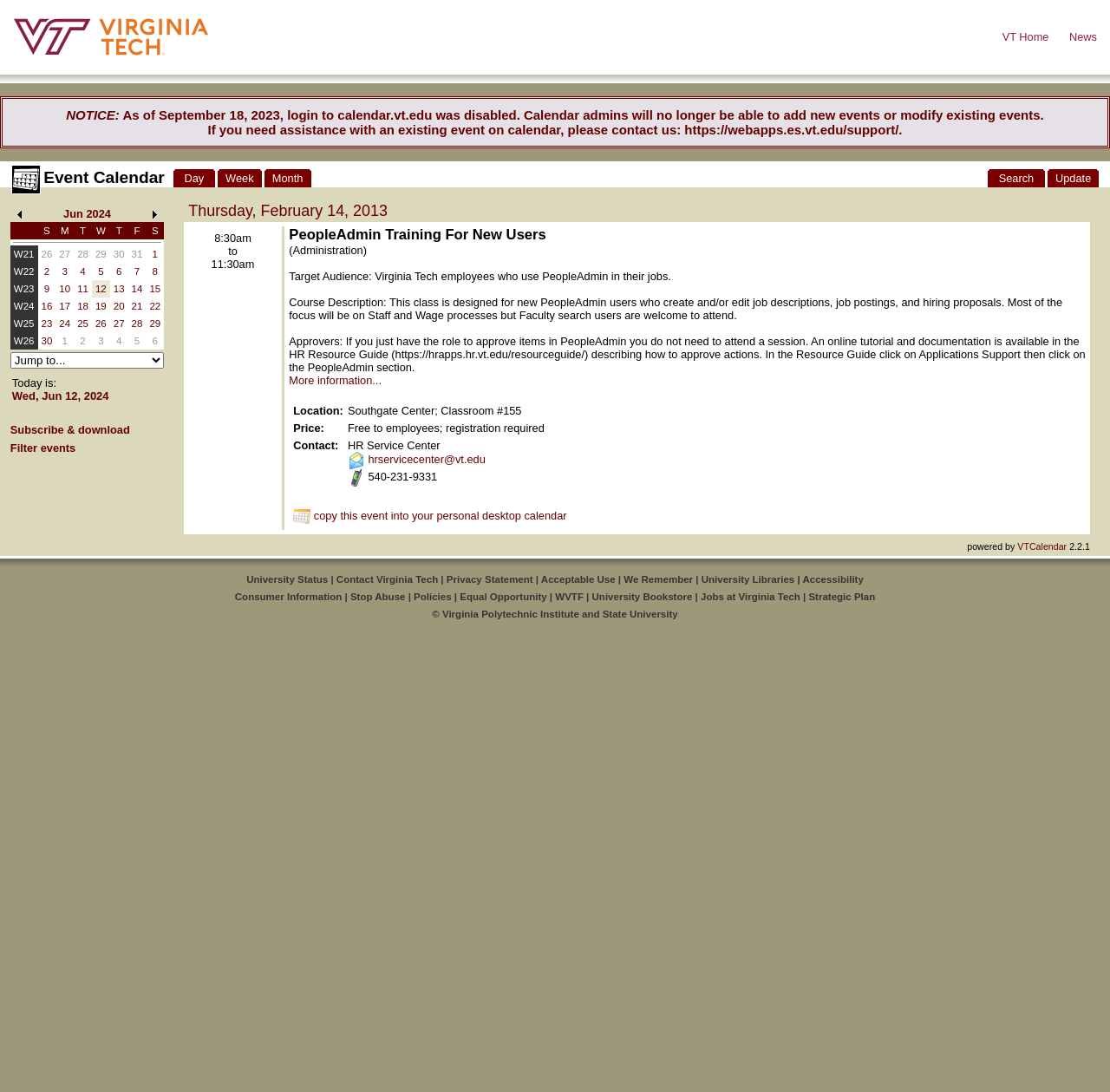From the webpage screenshot, predict the bounding box coordinates (top-left x, top-left y, bottom-right x, bottom-right y) for the UI element described here: Acceptable Use

[0.487, 0.526, 0.554, 0.535]